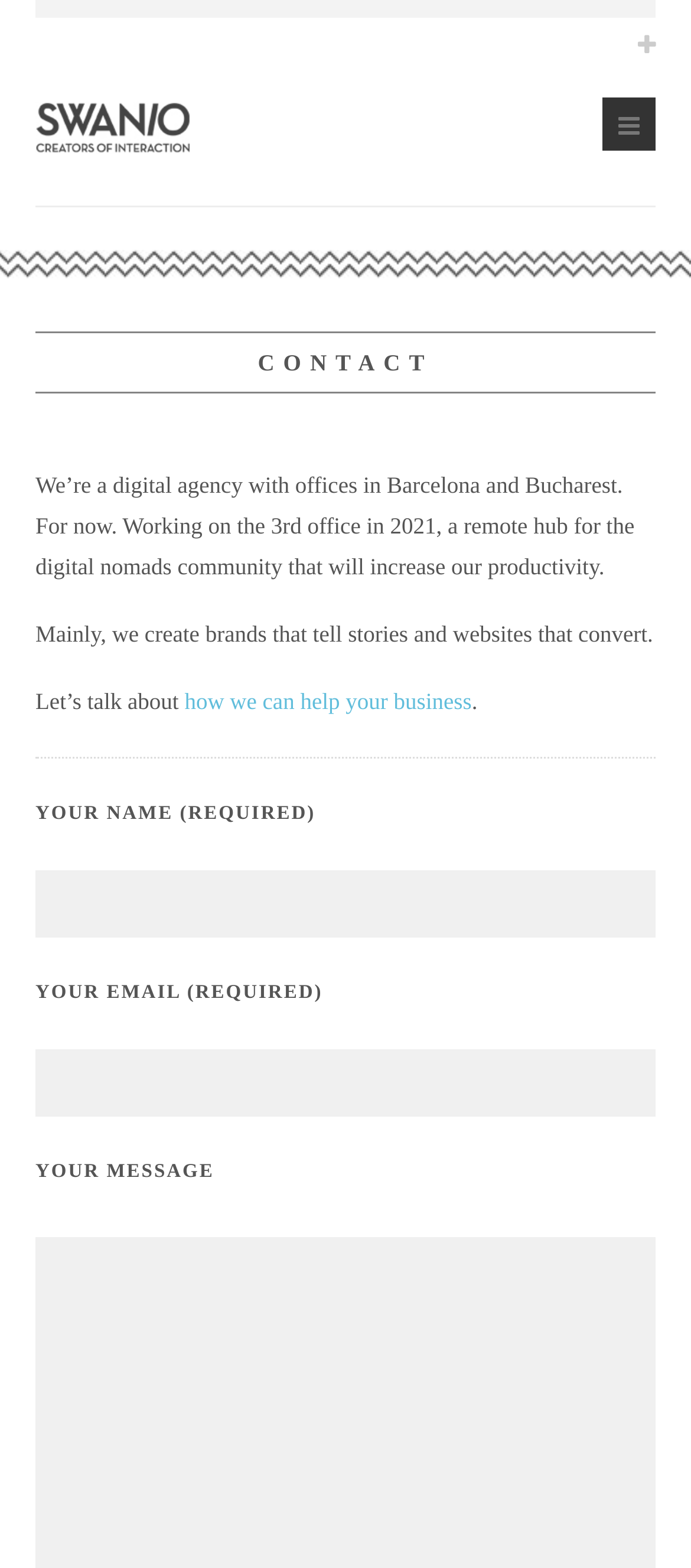What type of agency is SWANIO?
Please answer the question with as much detail and depth as you can.

Based on the webpage content, specifically the text 'We’re a digital agency with offices in Barcelona and Bucharest.', it can be inferred that SWANIO is a digital agency.